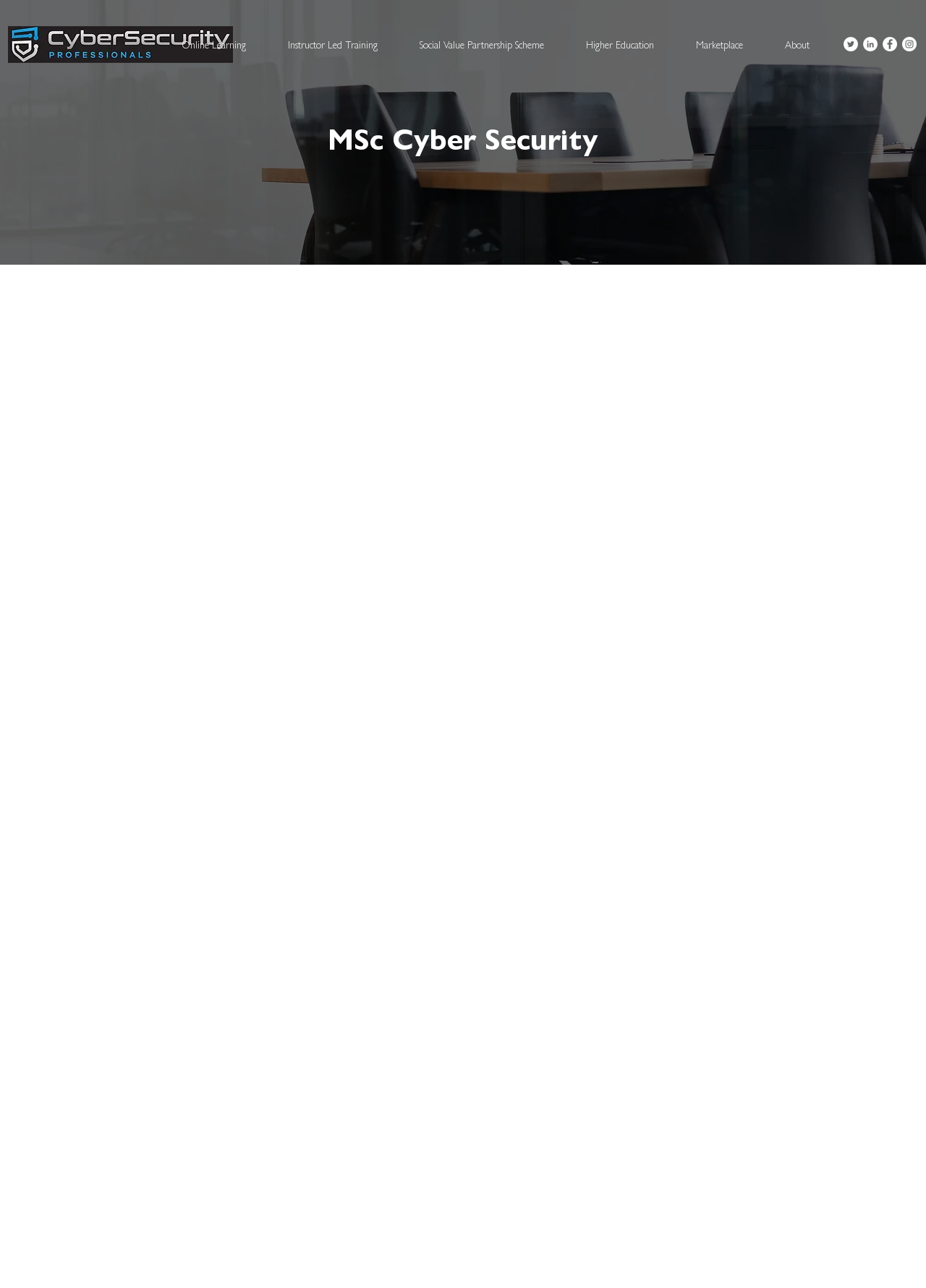Determine the main headline of the webpage and provide its text.

MSc Cyber Security